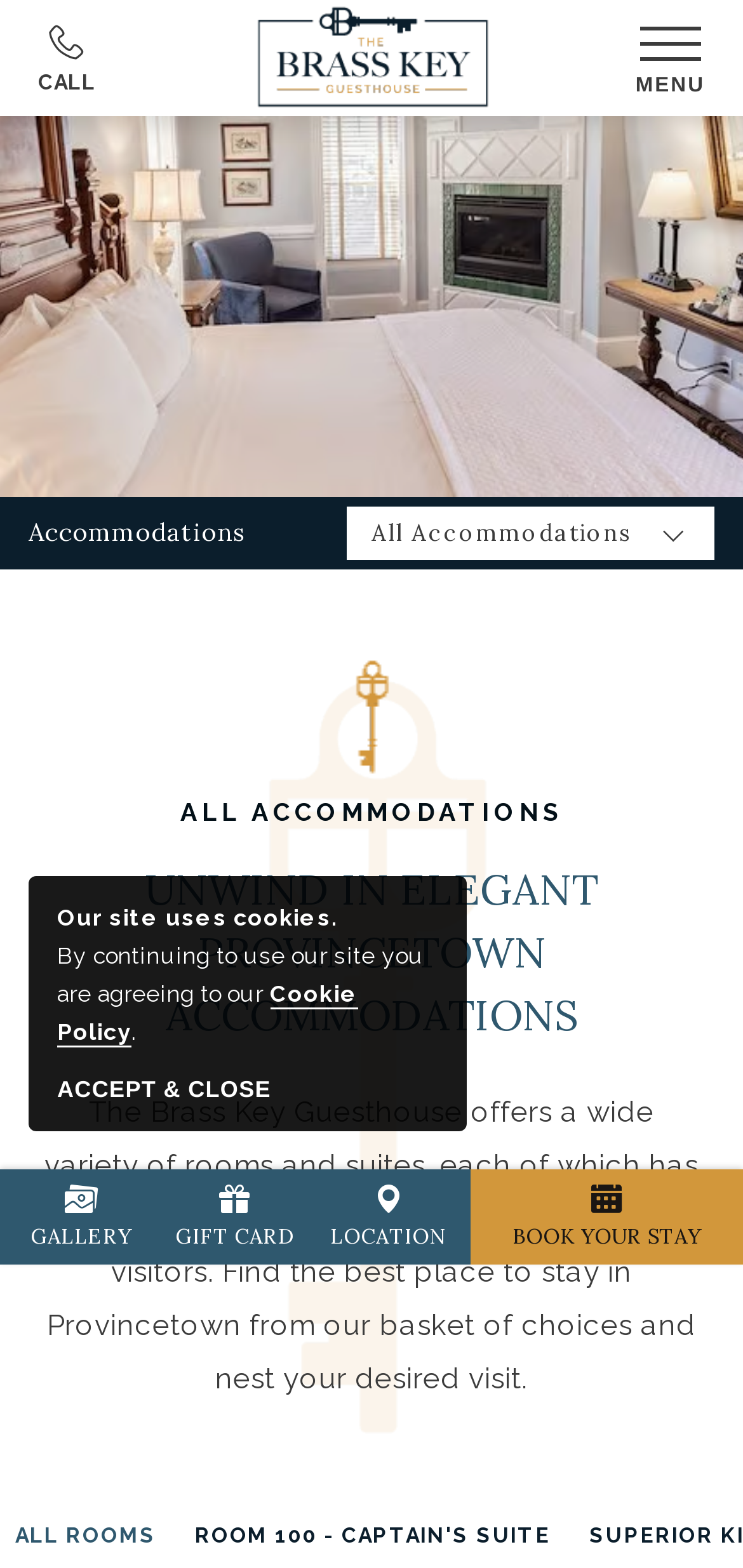Provide the bounding box coordinates for the area that should be clicked to complete the instruction: "Click the CALL button".

[0.051, 0.001, 0.129, 0.059]